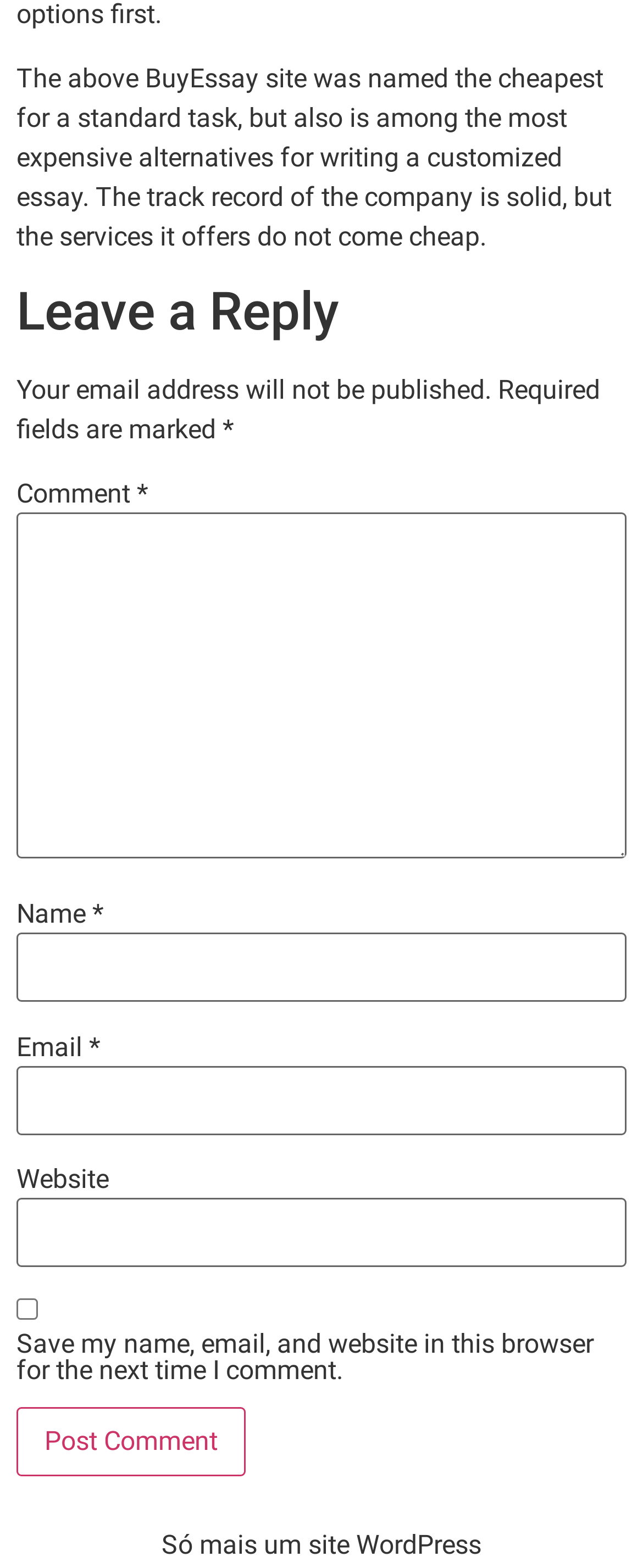Extract the bounding box coordinates for the described element: "name="submit" value="Post Comment"". The coordinates should be represented as four float numbers between 0 and 1: [left, top, right, bottom].

[0.026, 0.897, 0.382, 0.941]